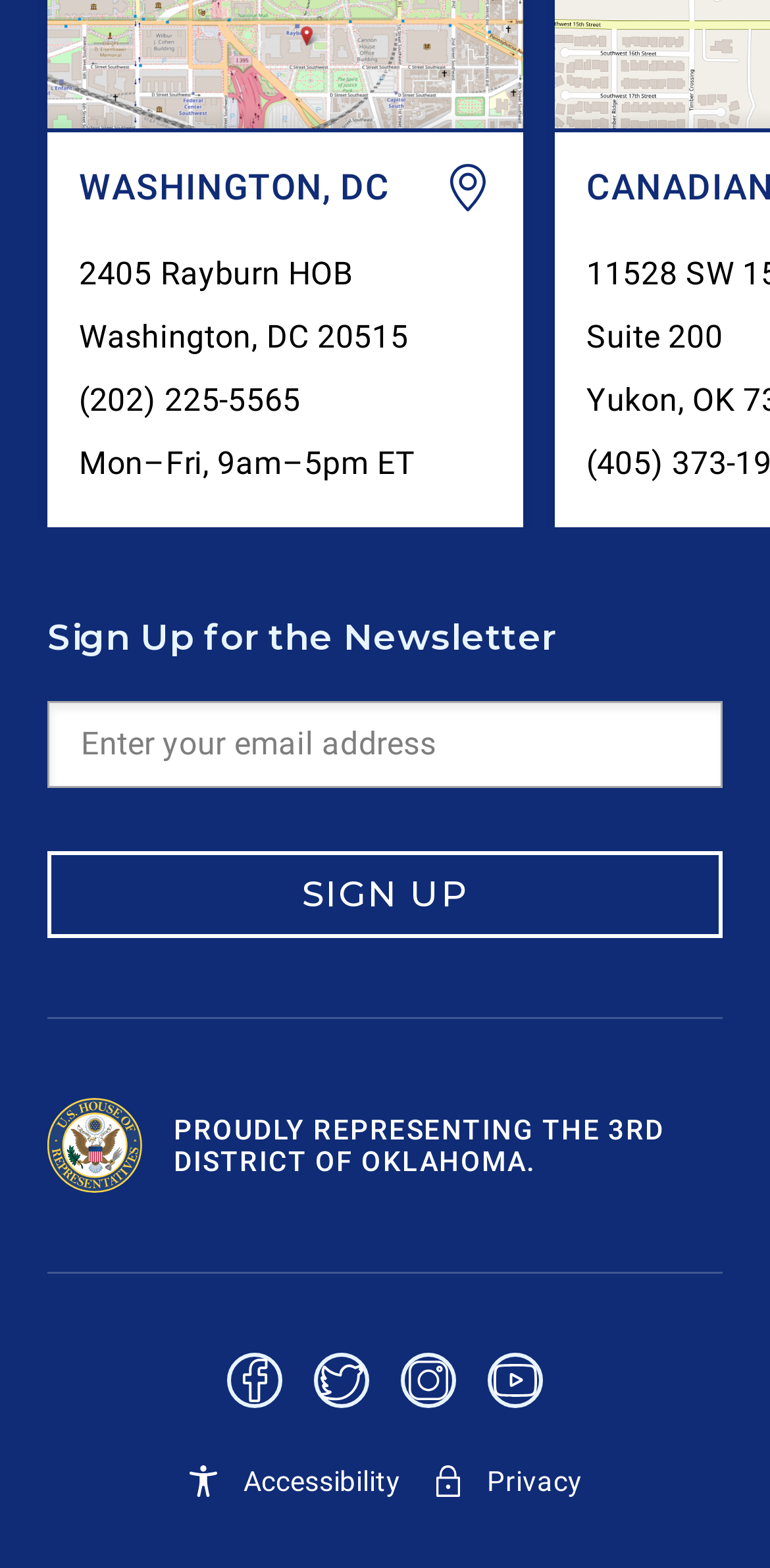What is the email address input field for?
Please provide a single word or phrase as your answer based on the image.

Enter your email address